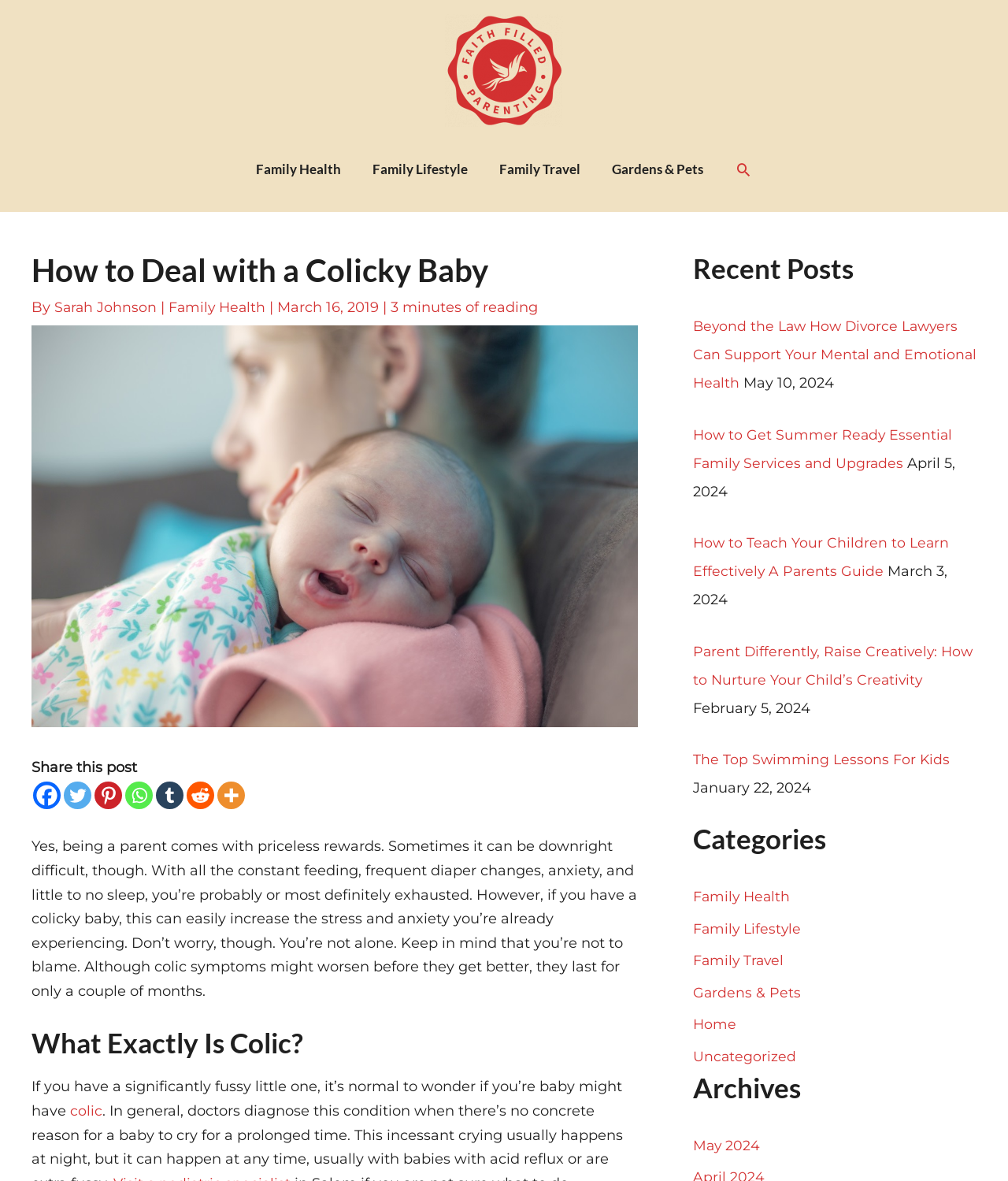Elaborate on the information and visuals displayed on the webpage.

This webpage is about dealing with a colicky baby, specifically providing tips and advice for parents. At the top, there is a navigation bar with links to different categories such as "Family Health", "Family Lifestyle", and "Family Travel". Below the navigation bar, there is a header section with a title "How to Deal with a Colicky Baby" and a subtitle indicating that the article is written by Sarah Johnson and belongs to the "Family Health" category.

The main content of the webpage is divided into sections. The first section starts with a brief introduction to the challenges of parenting, especially when dealing with a colicky baby. The text explains that colic symptoms can worsen before they get better, but they only last for a couple of months.

The next section is titled "What Exactly Is Colic?" and provides more information about the condition. There is a link to a related article about colic within this section.

On the right-hand side of the webpage, there are two complementary sections. The top section displays recent posts with links to articles such as "Beyond the Law How Divorce Lawyers Can Support Your Mental and Emotional Health" and "How to Teach Your Children to Learn Effectively A Parents Guide". Each post has a date and a brief title.

The bottom section on the right-hand side lists categories such as "Family Health", "Family Lifestyle", and "Gardens & Pets", as well as archives of posts by month. There is also a section for sharing the post on social media platforms like Facebook, Twitter, and Pinterest.

Throughout the webpage, there are images, including a logo for "Faith Filled Parenting" at the top and a picture of a tired mom with her sleeping baby in the main content section.